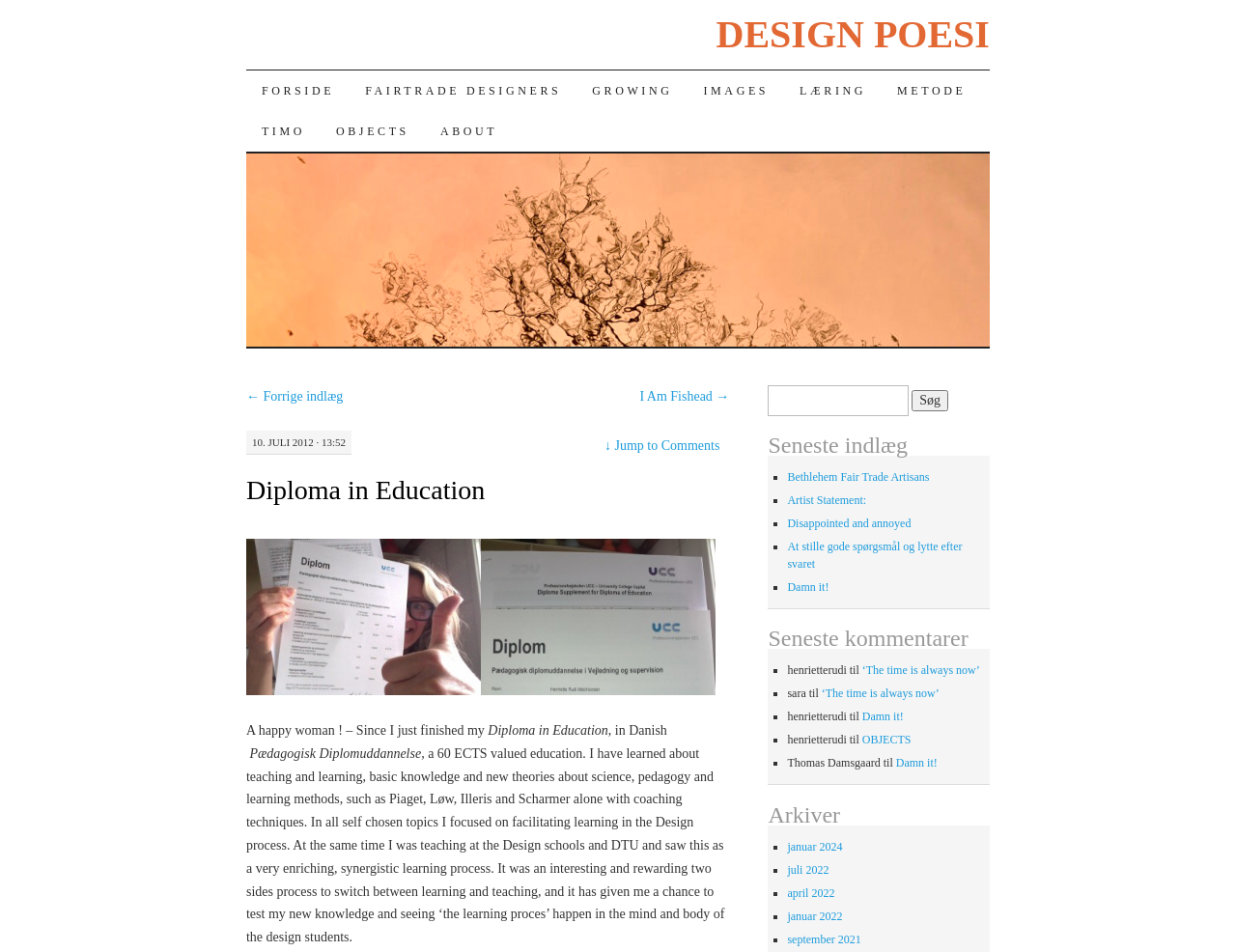Describe the entire webpage, focusing on both content and design.

The webpage is a personal blog with a focus on education and design. At the top, there is a navigation menu with links to various sections, including "FORSIDE", "FAIRTRADE DESIGNERS", "GROWING", "IMAGES", "LÆRING", "METODE", and "TIMO". Below the navigation menu, there is a heading that reads "Diploma in Education" with a link to the same title.

The main content of the page is a blog post about the author's experience completing a Diploma in Education. The post includes a happy woman's image and a brief introduction to the diploma program. The text describes the author's learning experience, including teaching and learning methods, and how they applied their new knowledge in a design school setting.

To the right of the main content, there is a sidebar with several sections. The top section has a search bar with a label "Søg efter:" and a button to submit the search query. Below the search bar, there is a heading "Seneste indlæg" (Latest Posts) with a list of links to recent blog posts. Each list item has a bullet point marker and a brief title of the post.

Further down the sidebar, there is a heading "Seneste kommentarer" (Latest Comments) with a list of comments from various users. Each comment includes the user's name, a link to the original post, and the comment text.

At the bottom of the sidebar, there is a heading "Arkiver" (Archives) with a list of links to archived blog posts organized by month and year.

Throughout the page, there are several links to other sections of the blog, including "OBJECTS", "ABOUT", and "DESIGN POESI". The overall layout of the page is clean and easy to navigate, with clear headings and concise text.